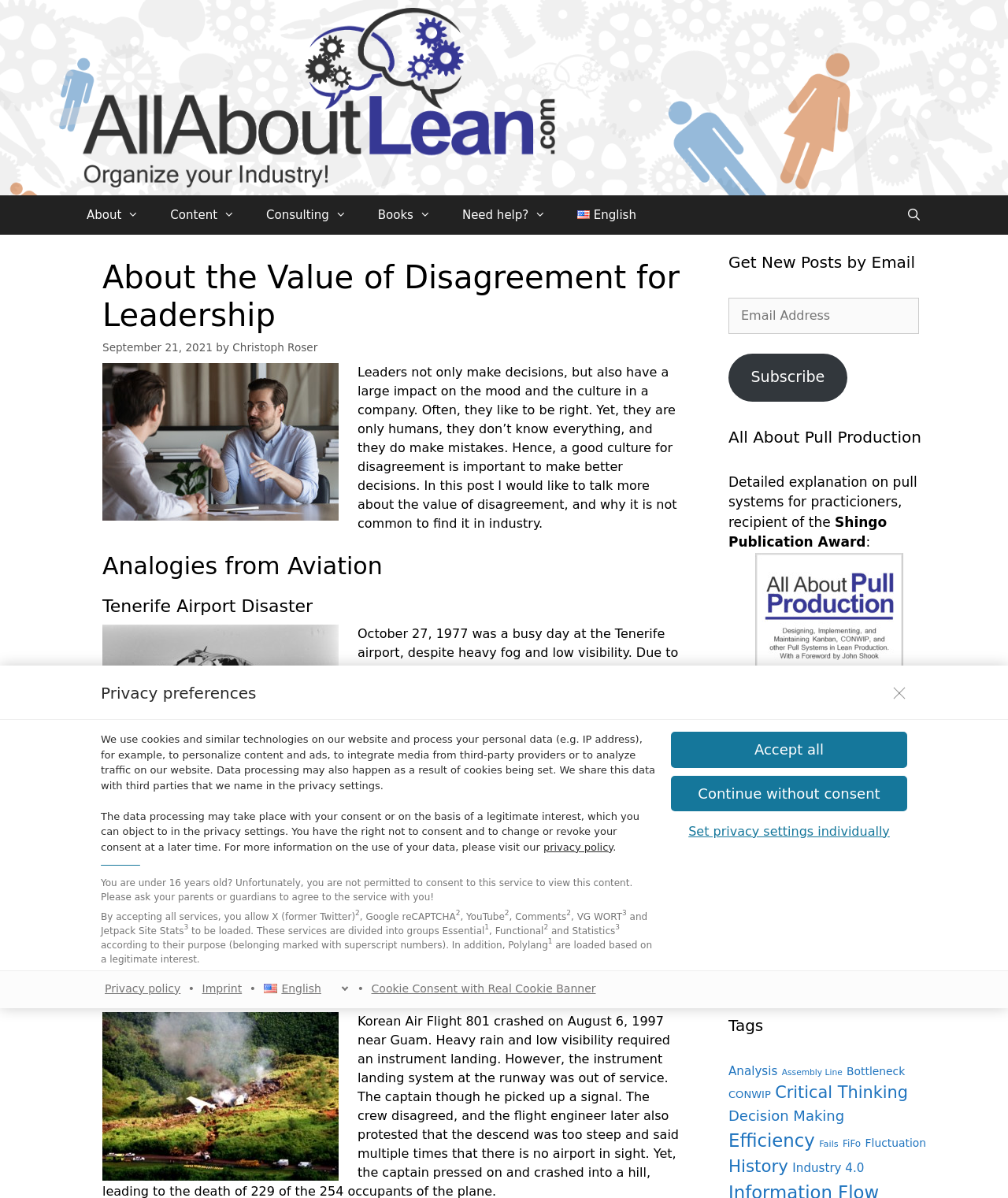Please locate the bounding box coordinates of the element's region that needs to be clicked to follow the instruction: "Search for something using the search bar". The bounding box coordinates should be provided as four float numbers between 0 and 1, i.e., [left, top, right, bottom].

[0.883, 0.163, 0.93, 0.196]